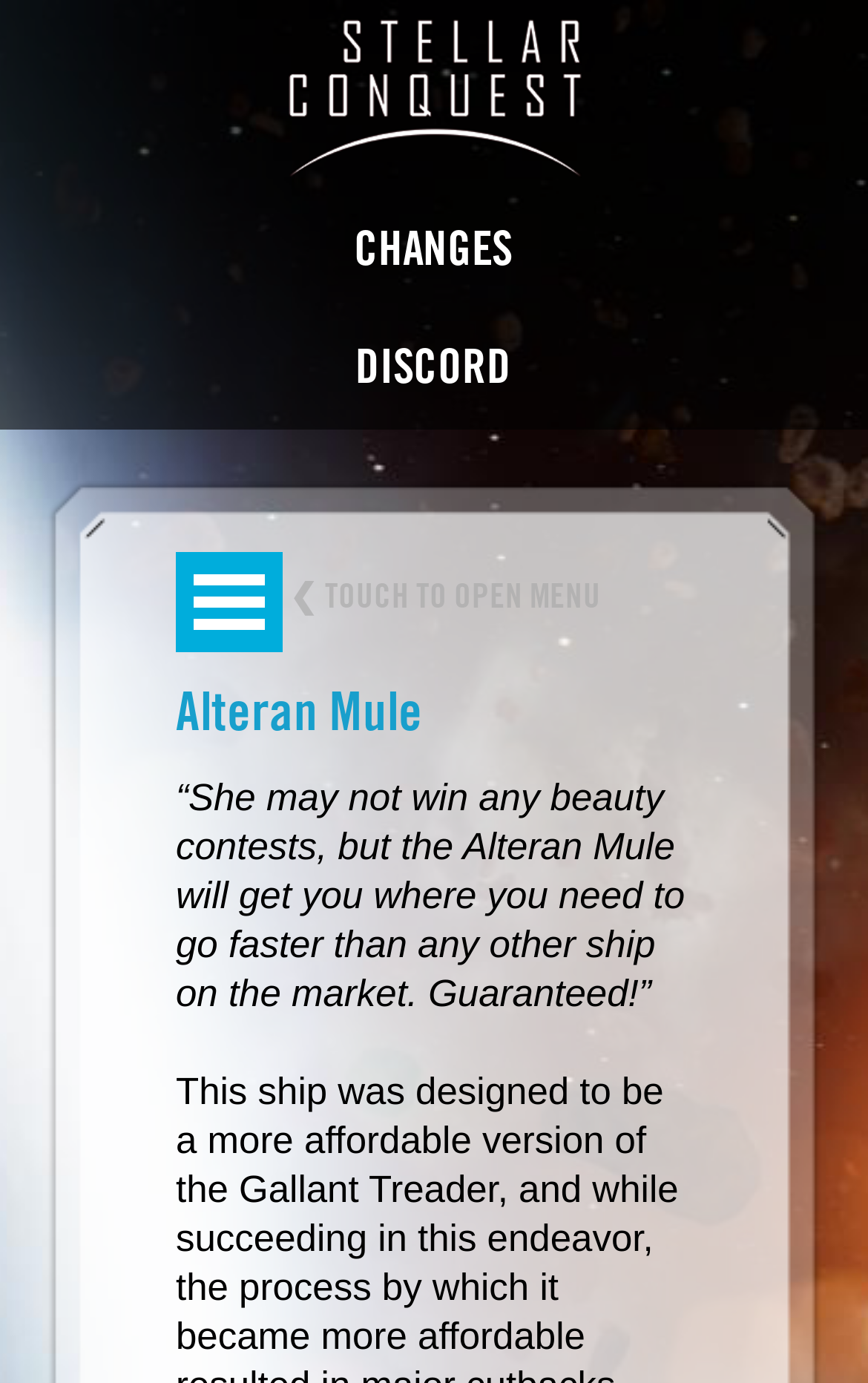Given the webpage screenshot and the description, determine the bounding box coordinates (top-left x, top-left y, bottom-right x, bottom-right y) that define the location of the UI element matching this description: Open Menu

[0.203, 0.399, 0.326, 0.471]